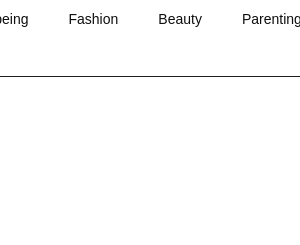Depict the image with a detailed narrative.

The image titled "A Beautiful Space" captures a stylish and serene aesthetic that embodies the essence of modern interior design. It serves as a focal point within a blog post dedicated to the Golden Globe fashion showcased by Ryan Seacrest, highlighting his stunning presence at the recent award ceremony. The image is strategically placed in the section discussing the harmonious blend of fashion and space, inviting viewers to explore an array of topics including homes, interiors, fashion, beauty, parenting, food, and travel. With its sophisticated design elements and inspiring visuals, this image not only complements the overarching theme of elegance found in Seacrest's fashion choices but also encourages readers to engage with the broader content of the blog.